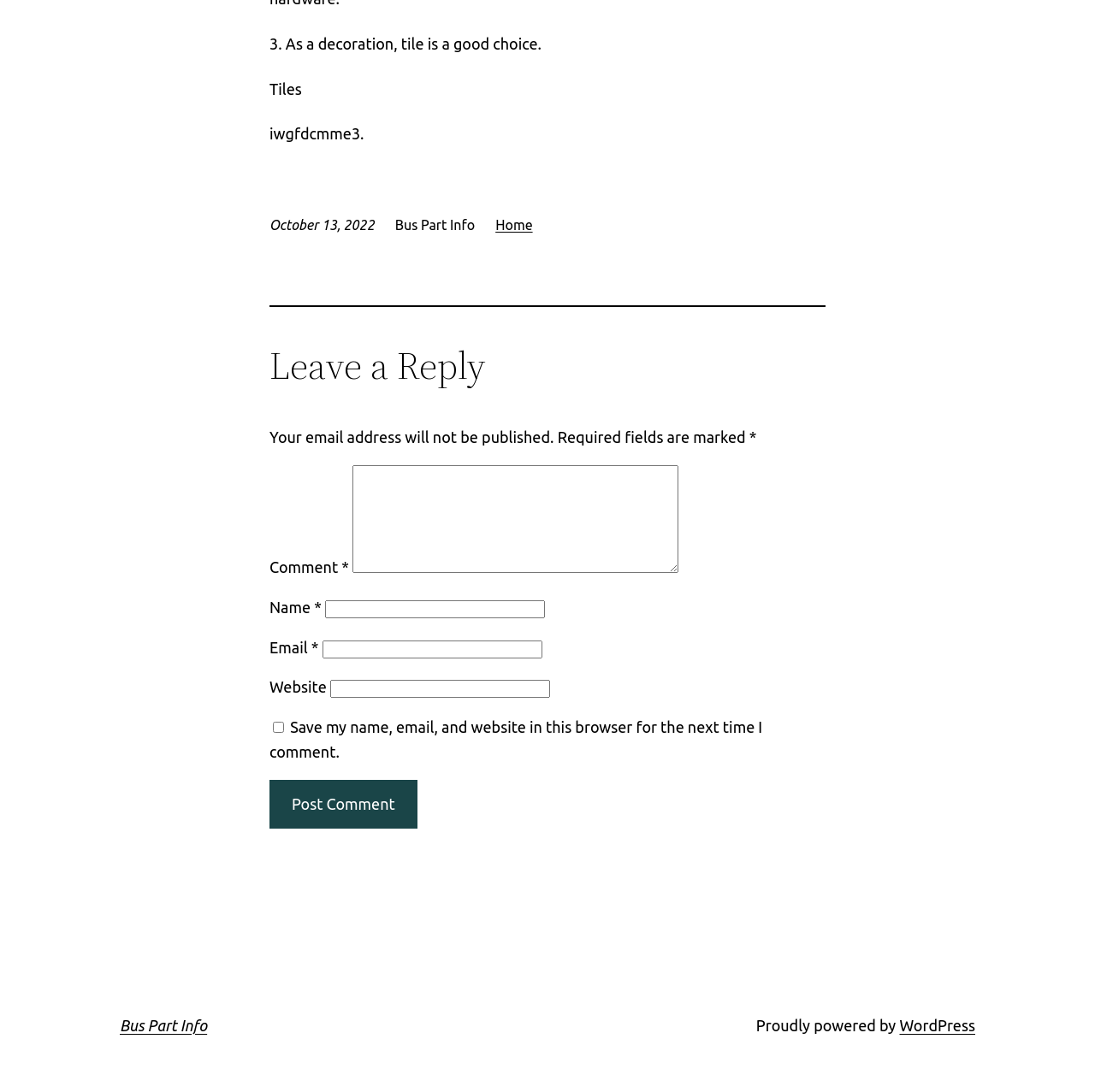Show the bounding box coordinates of the region that should be clicked to follow the instruction: "Click the 'Bus Part Info' link."

[0.109, 0.931, 0.189, 0.946]